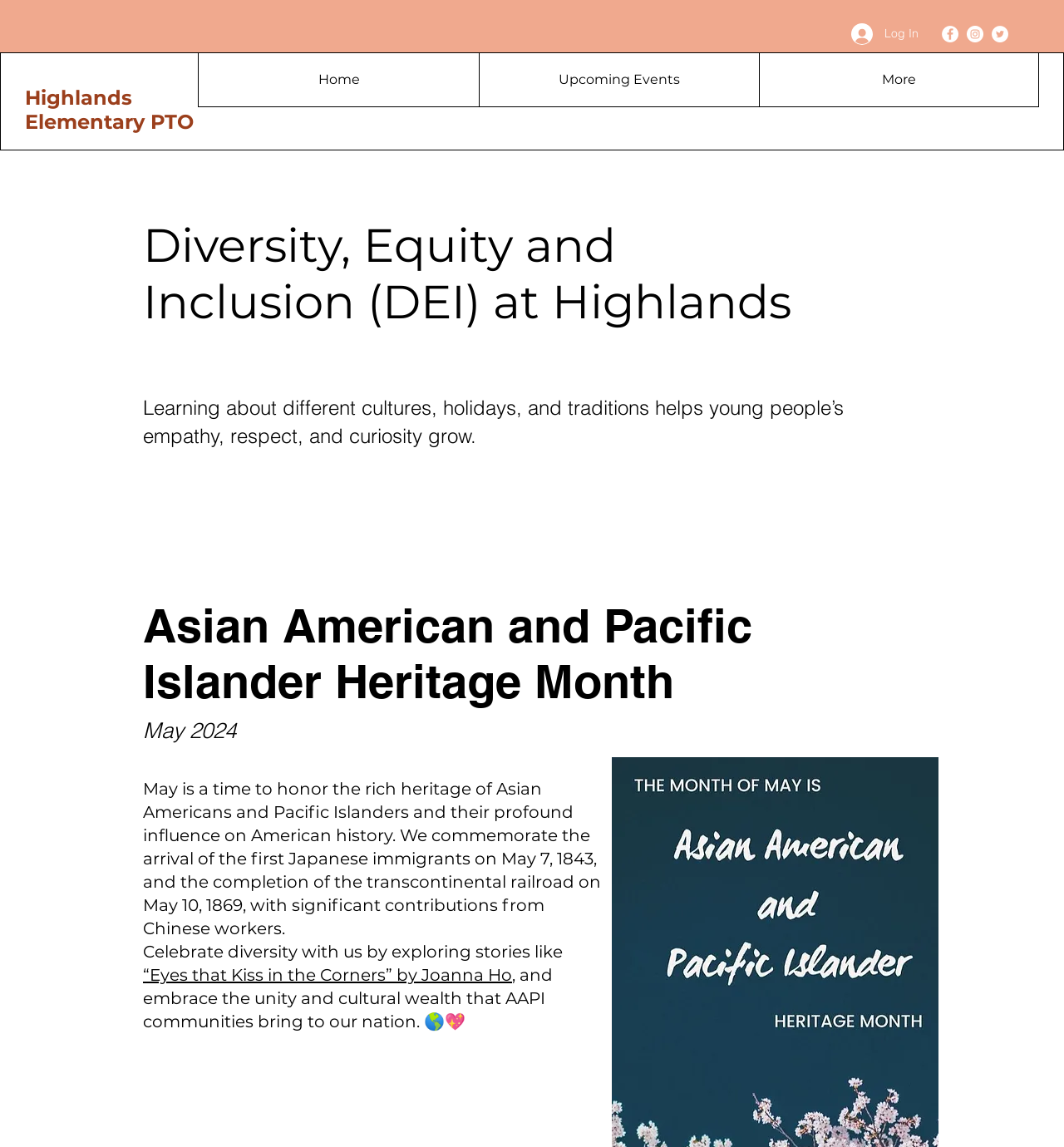Generate a thorough description of the webpage.

The webpage is about Diversity, Equity, and Inclusion, specifically focusing on Asian American and Pacific Islander Heritage Month. At the top right corner, there is a "Log In" button accompanied by a small image. Next to it, there is a social bar with links to Facebook, Instagram, and Twitter, each represented by their respective icons.

On the top left, there is a link to "Highlands Elementary PTO". Below it, there is a navigation menu with links to "Home", "Upcoming Events", and "More".

The main content of the page is divided into sections. The first section has a heading "Diversity, Equity and Inclusion (DEI) at Highlands" and a paragraph of text explaining the importance of learning about different cultures and traditions.

The next section is dedicated to Asian American and Pacific Islander Heritage Month, with a heading and a subheading "May 2024". There is a paragraph of text describing the significance of this month and its history. Below it, there is a call to action to "Celebrate diversity with us" and a link to a story "“Eyes that Kiss in the Corners” by Joanna Ho". The section concludes with a message embracing the unity and cultural wealth of AAPI communities.